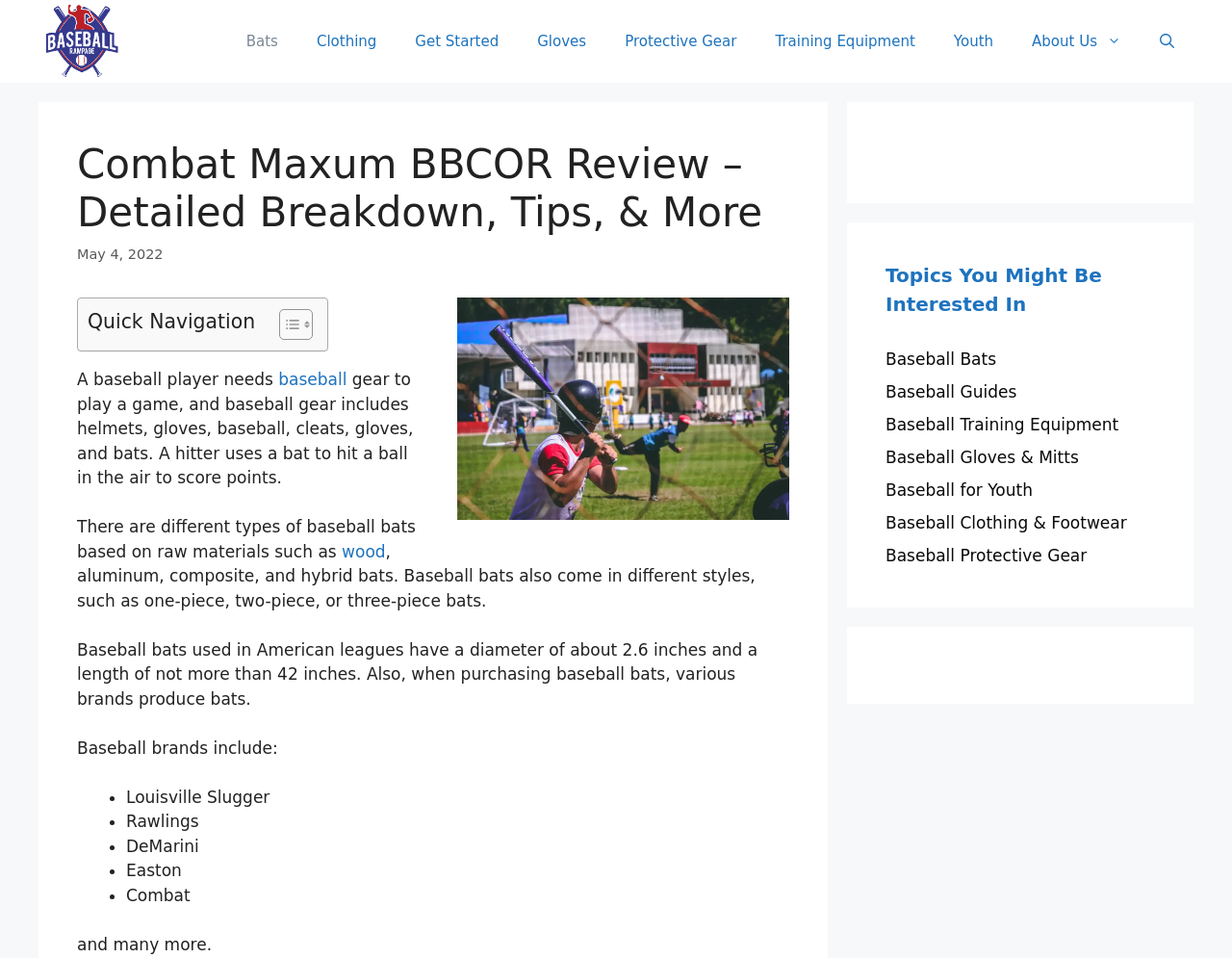Respond to the following question using a concise word or phrase: 
What are some baseball brands mentioned on the webpage?

Louisville Slugger, Rawlings, DeMarini, Easton, Combat